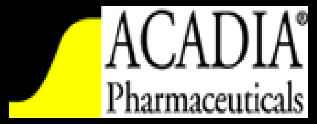Thoroughly describe everything you see in the image.

The image features the logo of ACADIA Pharmaceuticals, characterized by a combination of a bright yellow graphical element and the company's name, "ACADIA," displayed prominently in black text. This logo represents a biopharmaceutical company focused on innovative therapies for central nervous system disorders, including the development of Pimavanserin, a treatment aimed at managing Parkinson's Disease Psychosis. ACADIA Pharmaceuticals is known for its commitment to advancing healthcare solutions that address significant unmet medical needs in patients suffering from various neurological conditions.